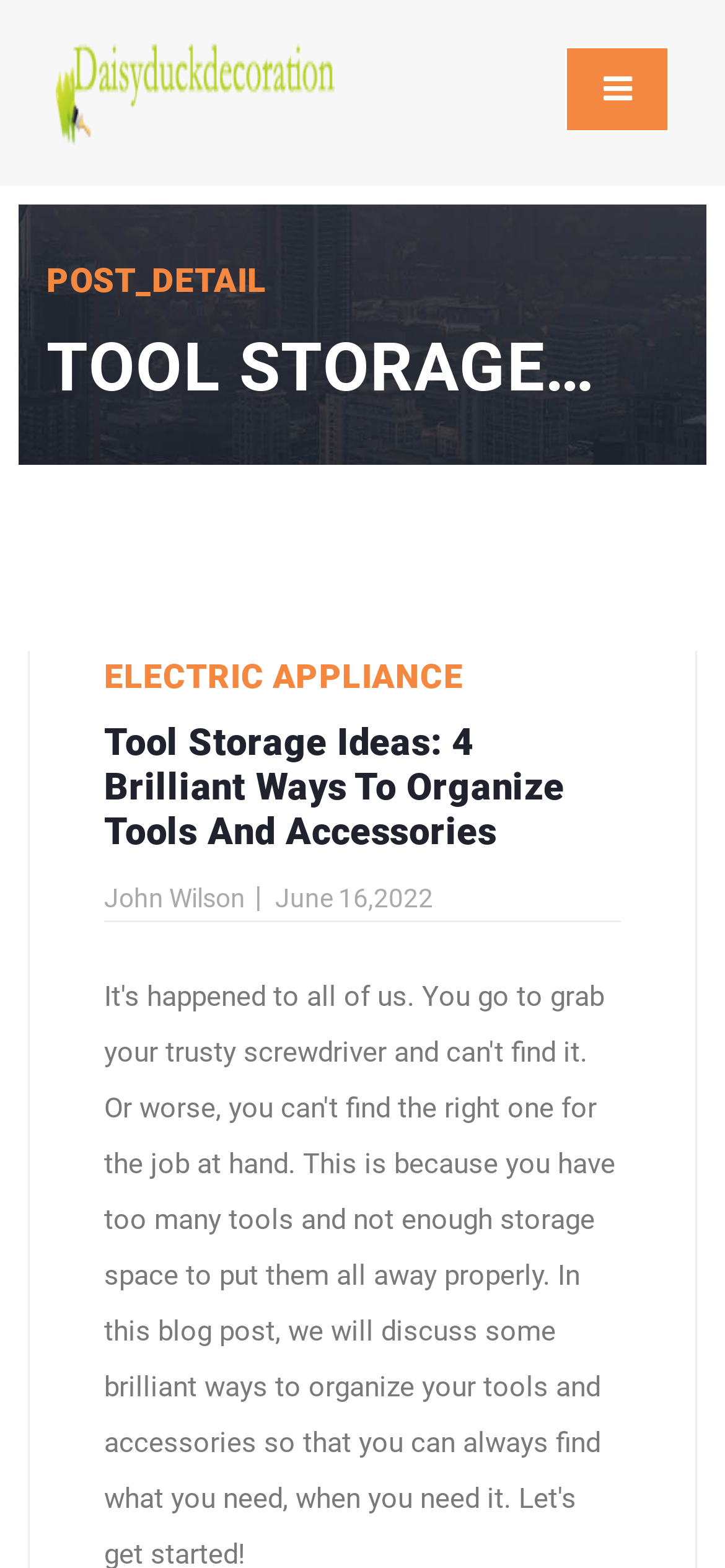Write an extensive caption that covers every aspect of the webpage.

The webpage is about tool storage ideas, specifically 4 brilliant ways to organize tools and accessories. At the top left, there is a link to "DaisyDuckdecoration" accompanied by an image with the same name. To the right of this, there is a button to toggle navigation. 

Below these elements, there are two headings, one labeled "POST_DETAIL" and the other displaying the title of the article, "TOOL STORAGE IDEAS: 4 BRILLIANT WAYS TO ORGANIZE TOOLS AND ACCESSORIES". 

Further down, there is a section with the label "ELECTRIC APPLIANCE". Below this, there is a link to the same article title, which is also a heading. To the right of this link, there are two more links, one to "John Wilson" and another to the date "June 16, 2022".